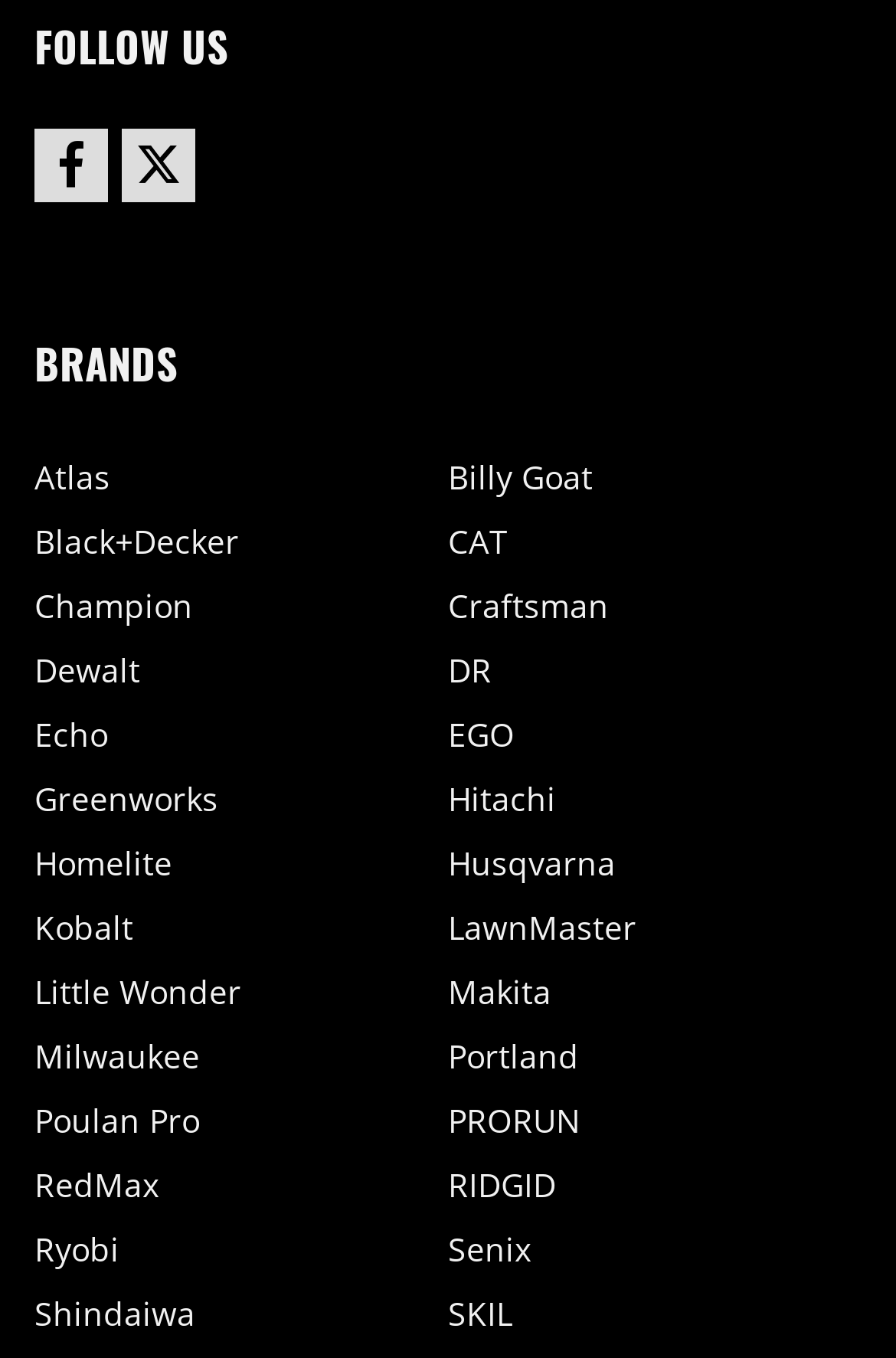Find the bounding box coordinates of the area to click in order to follow the instruction: "Explore EGO".

[0.5, 0.524, 0.574, 0.556]